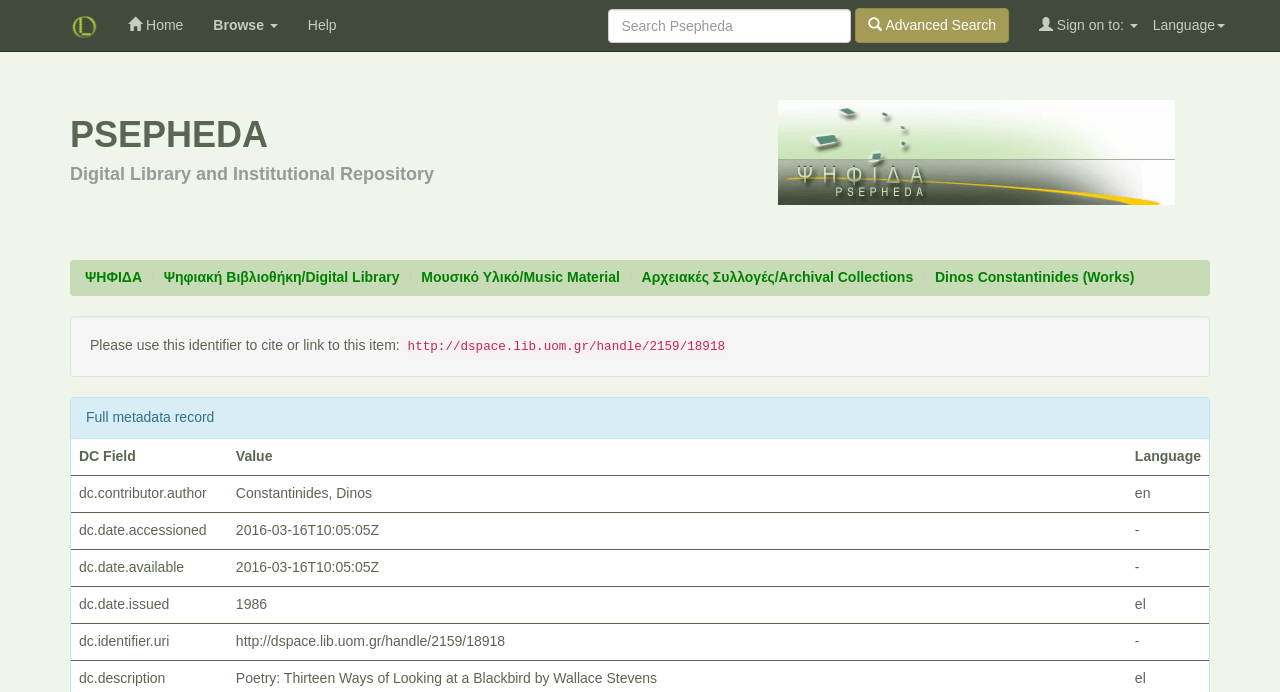Determine the bounding box coordinates of the UI element that matches the following description: "Language". The coordinates should be four float numbers between 0 and 1 in the format [left, top, right, bottom].

[0.889, 0.0, 0.969, 0.072]